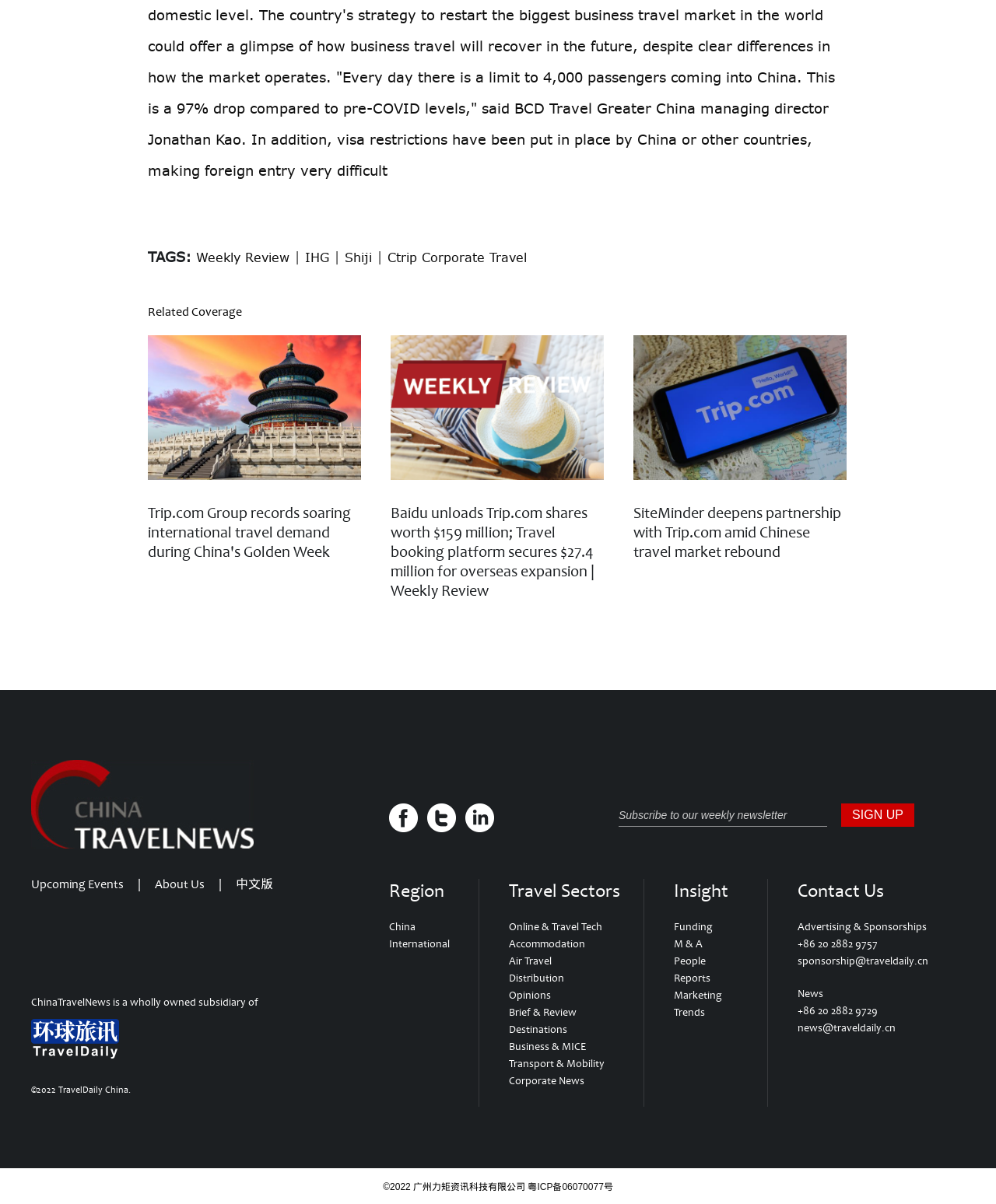How many regions are there to choose from?
Answer the question with a thorough and detailed explanation.

There are 2 regions to choose from: 'China' and 'International', which are listed under the 'Region' heading.